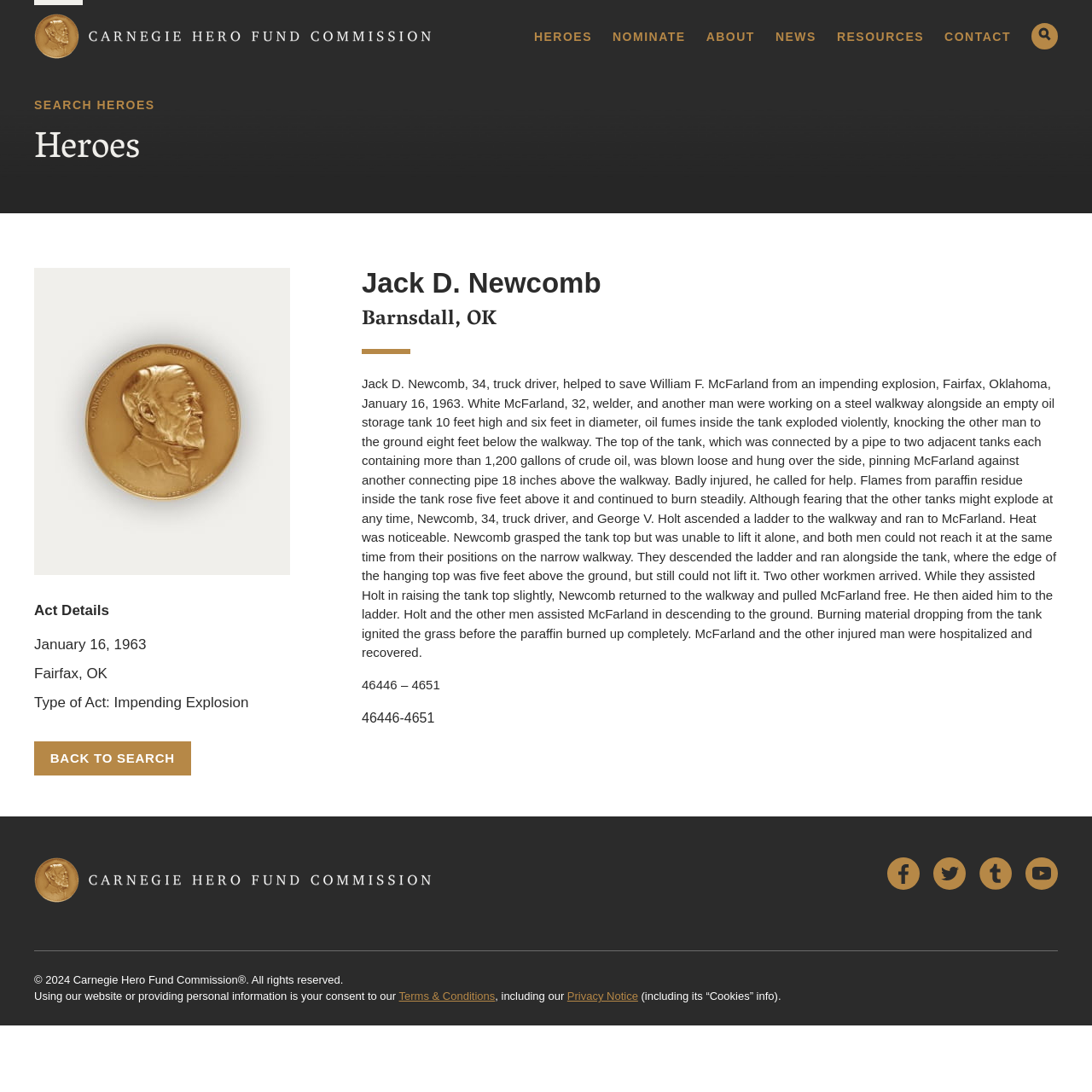Respond to the question below with a single word or phrase:
Where did the explosion occur?

Fairfax, Oklahoma